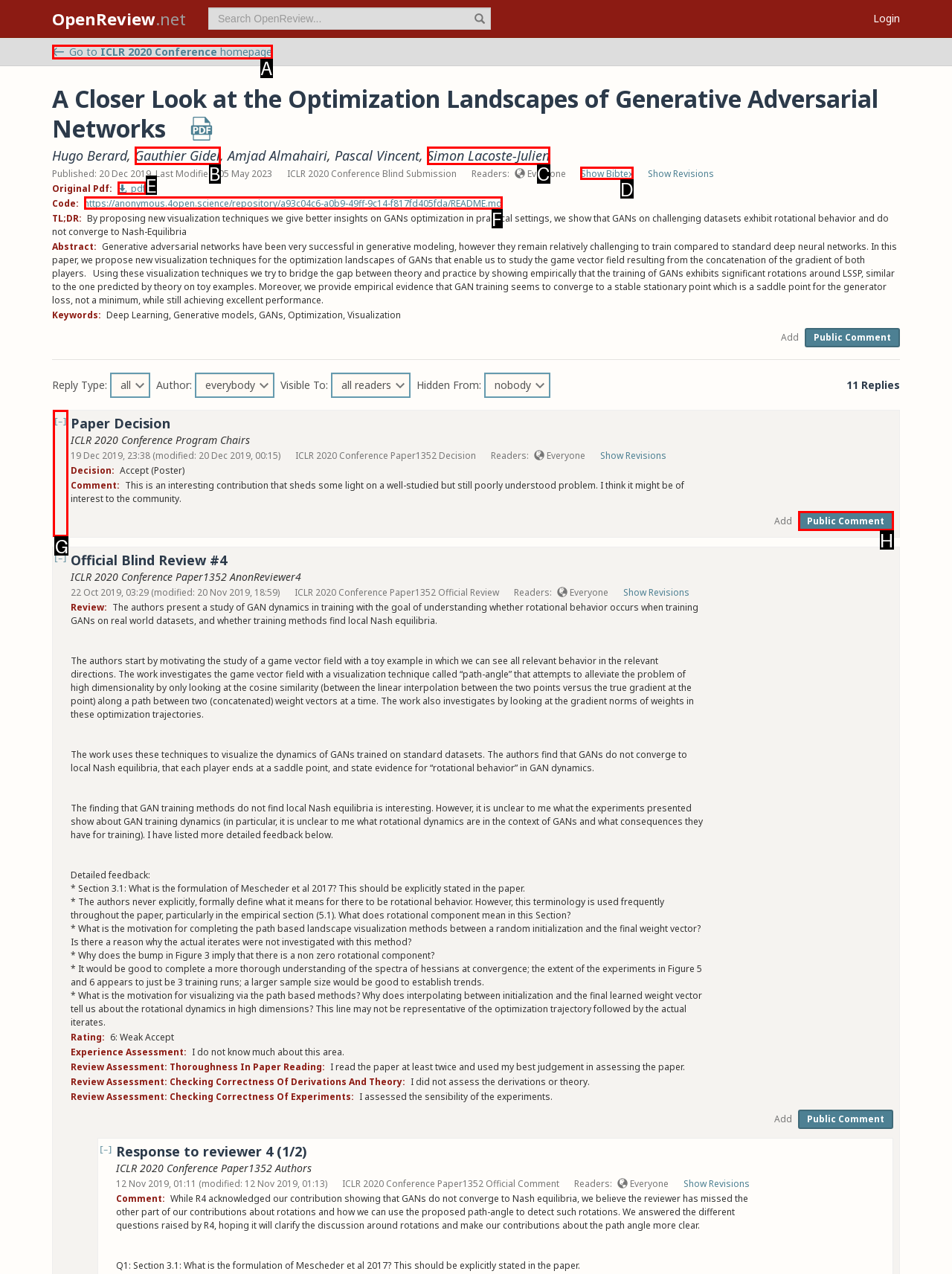For the given instruction: Show Bibtex, determine which boxed UI element should be clicked. Answer with the letter of the corresponding option directly.

D